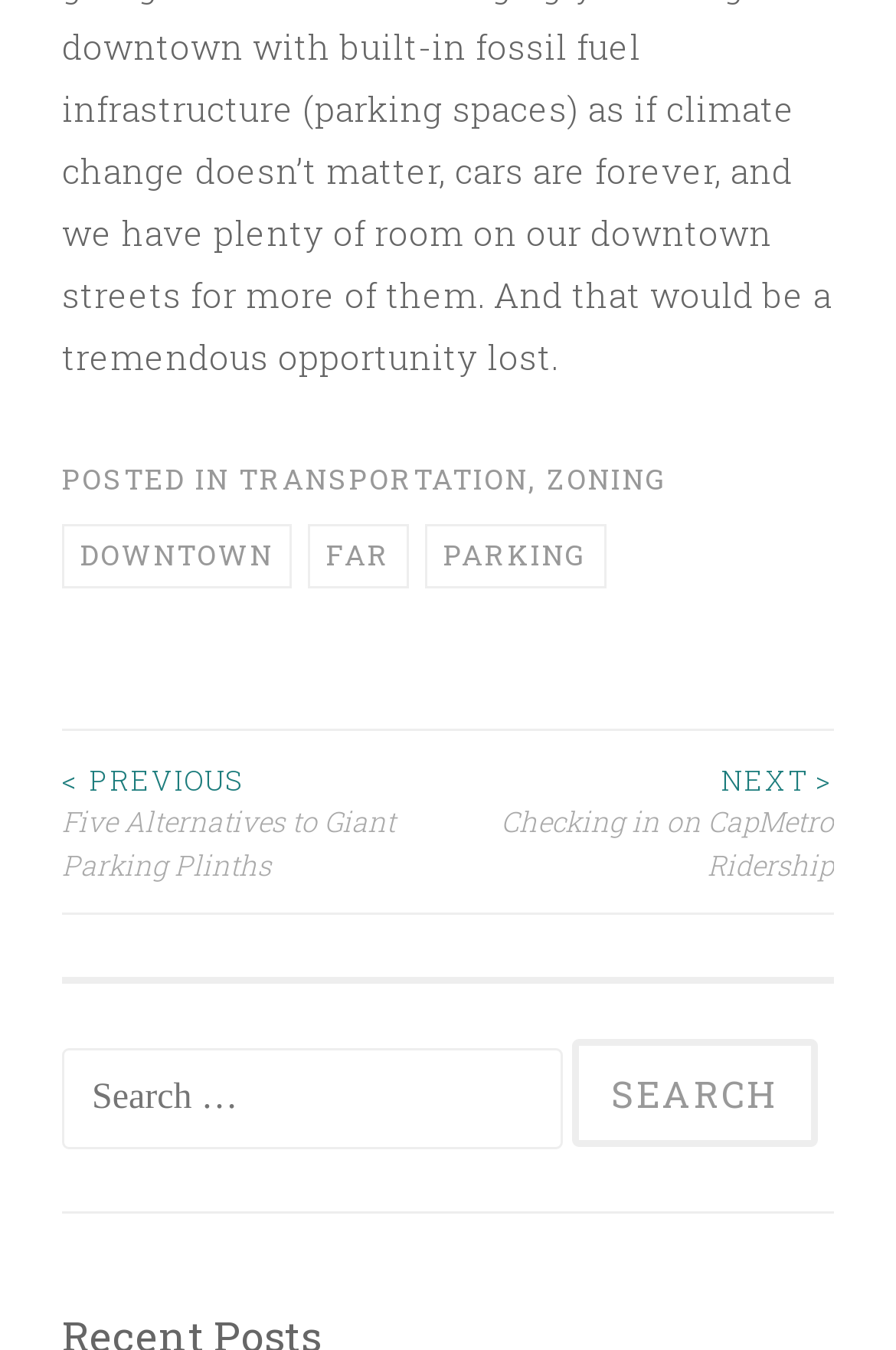Please specify the bounding box coordinates for the clickable region that will help you carry out the instruction: "Click on TRANSPORTATION".

[0.267, 0.34, 0.59, 0.368]